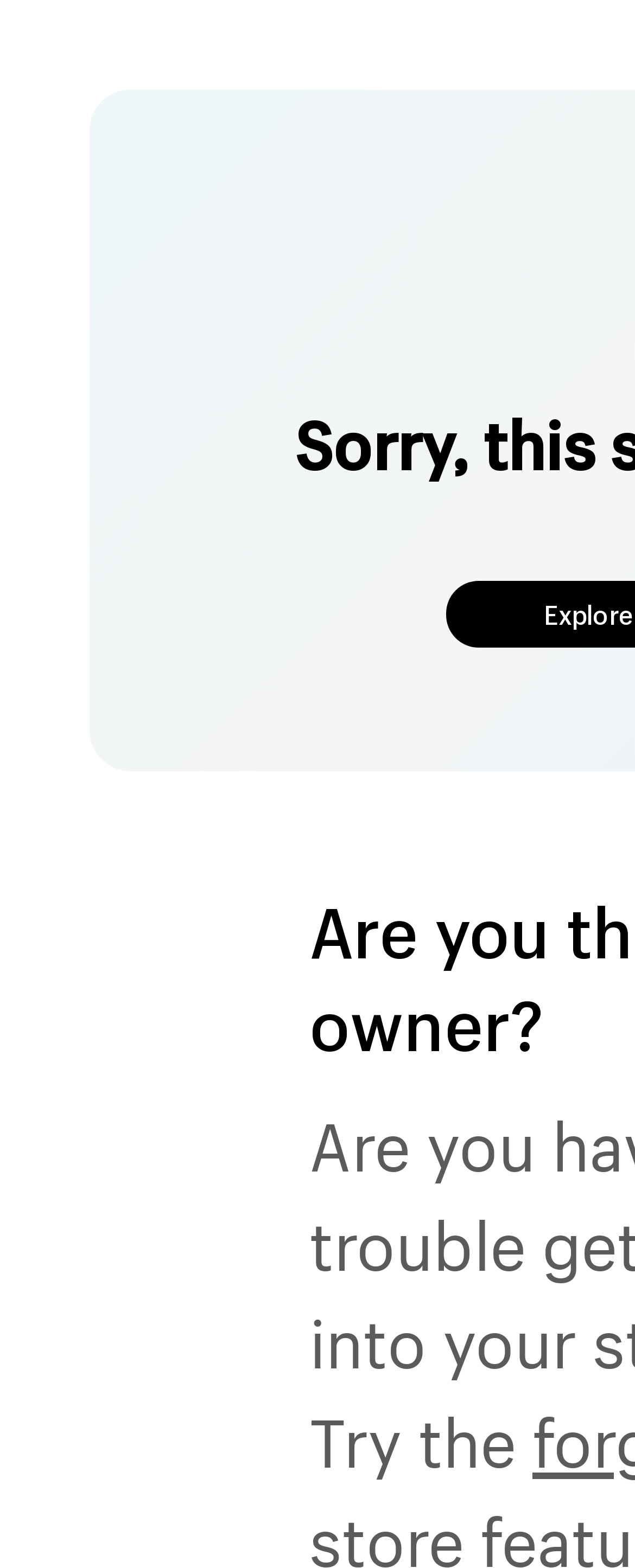Generate the title text from the webpage.

Sorry, this store is currently unavailable.